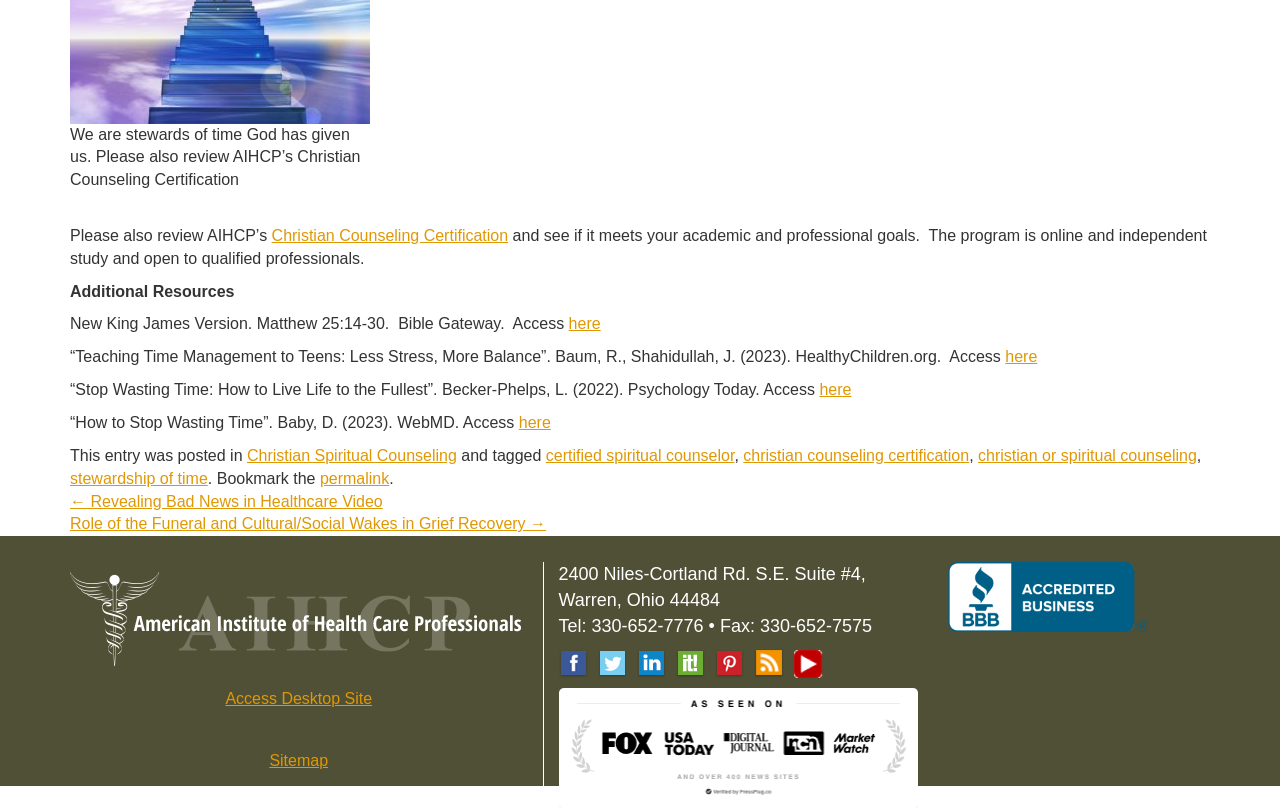Determine the bounding box coordinates of the region I should click to achieve the following instruction: "Access the Sitemap". Ensure the bounding box coordinates are four float numbers between 0 and 1, i.e., [left, top, right, bottom].

[0.21, 0.93, 0.256, 0.951]